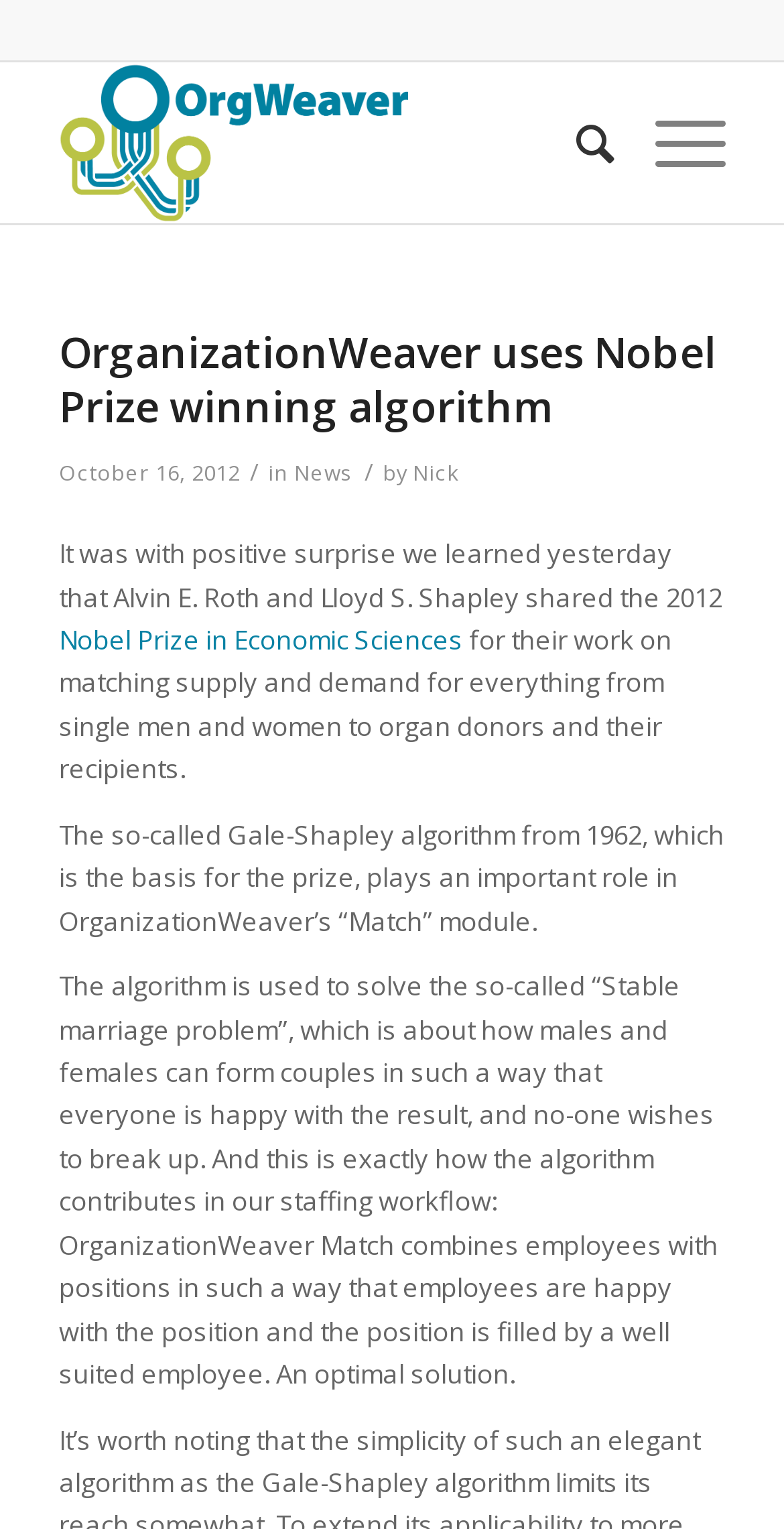Bounding box coordinates are specified in the format (top-left x, top-left y, bottom-right x, bottom-right y). All values are floating point numbers bounded between 0 and 1. Please provide the bounding box coordinate of the region this sentence describes: News

[0.375, 0.299, 0.444, 0.318]